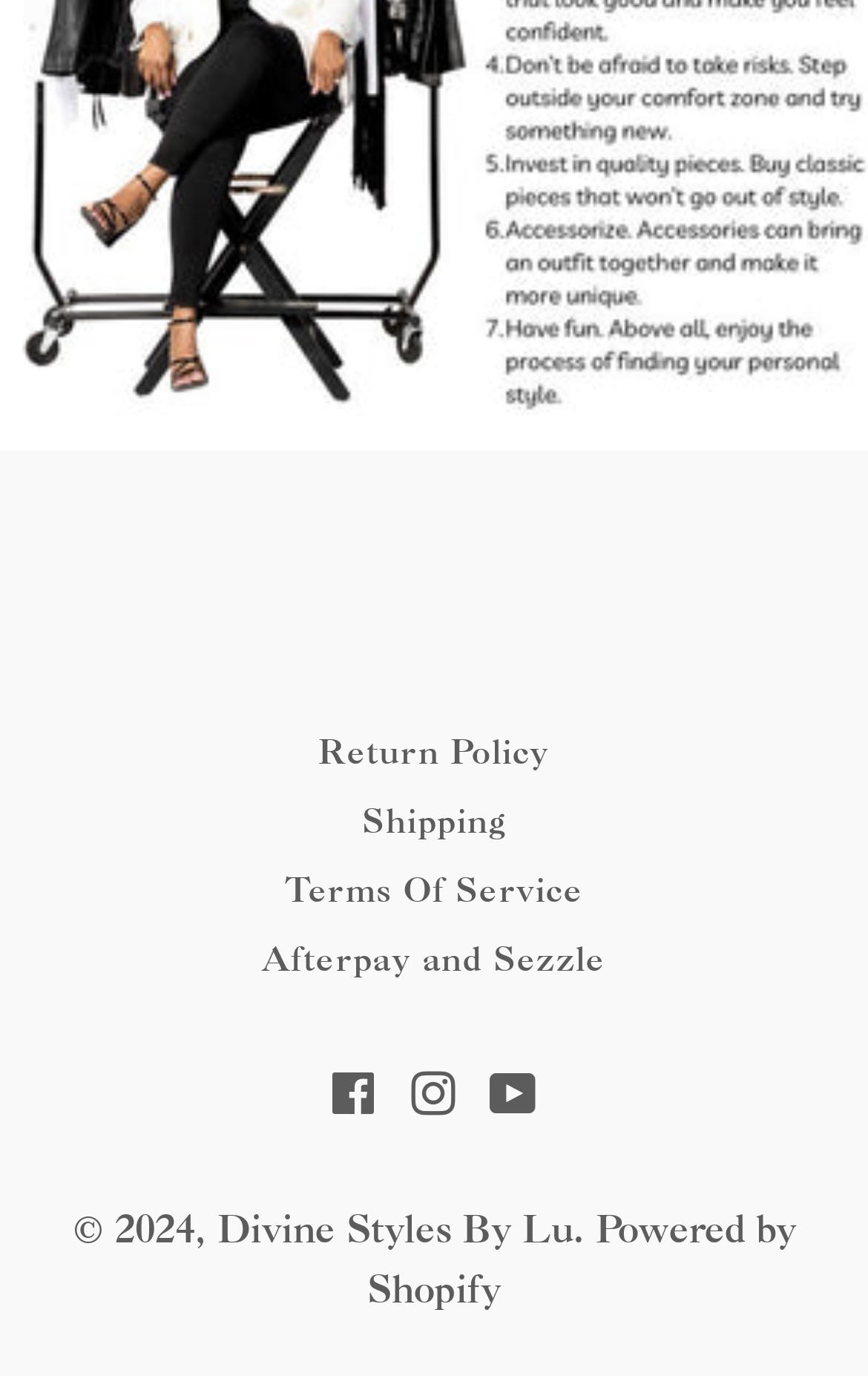Can you specify the bounding box coordinates for the region that should be clicked to fulfill this instruction: "View return policy".

[0.051, 0.521, 0.949, 0.571]